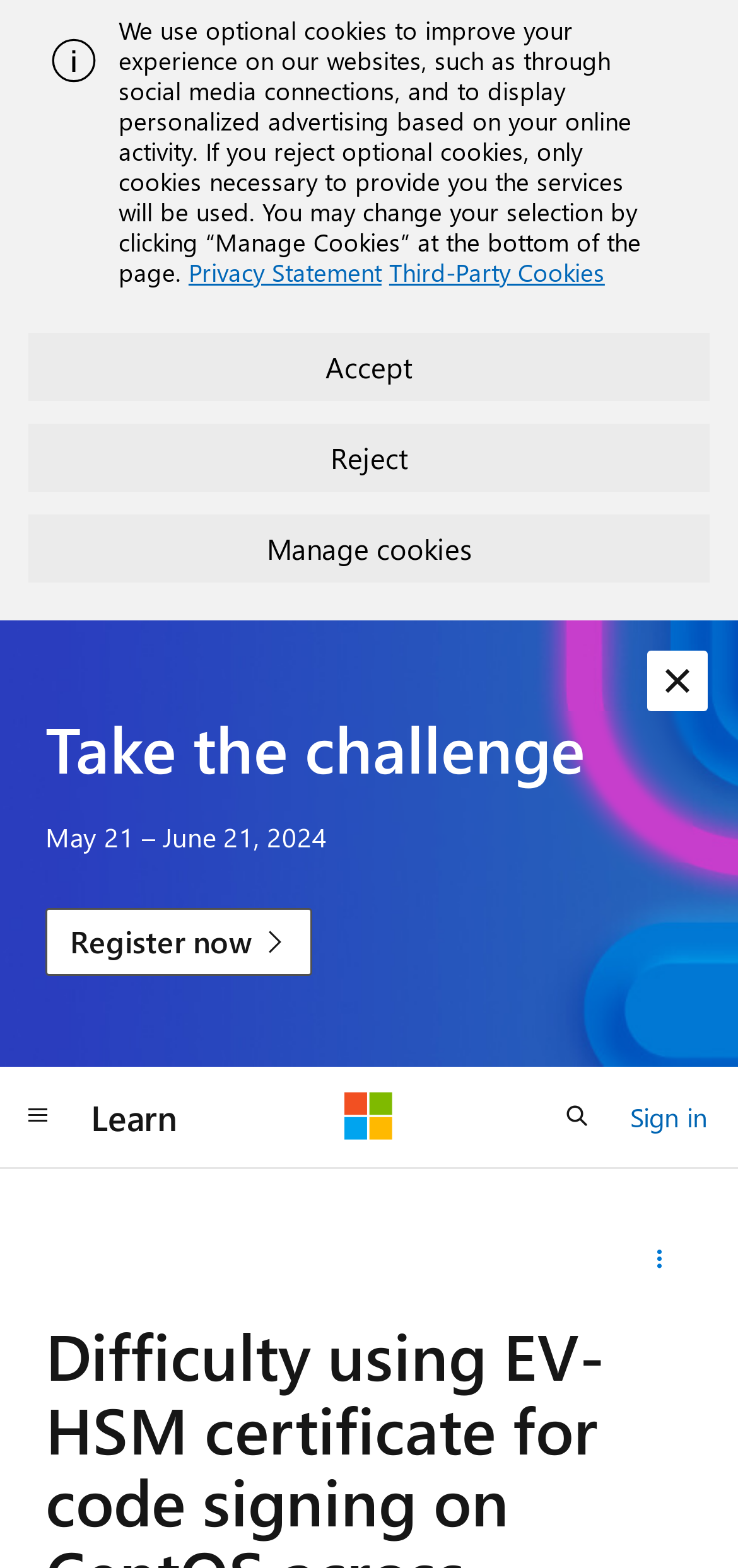Given the description "parent_node: Learn aria-label="Microsoft"", provide the bounding box coordinates of the corresponding UI element.

[0.467, 0.696, 0.533, 0.728]